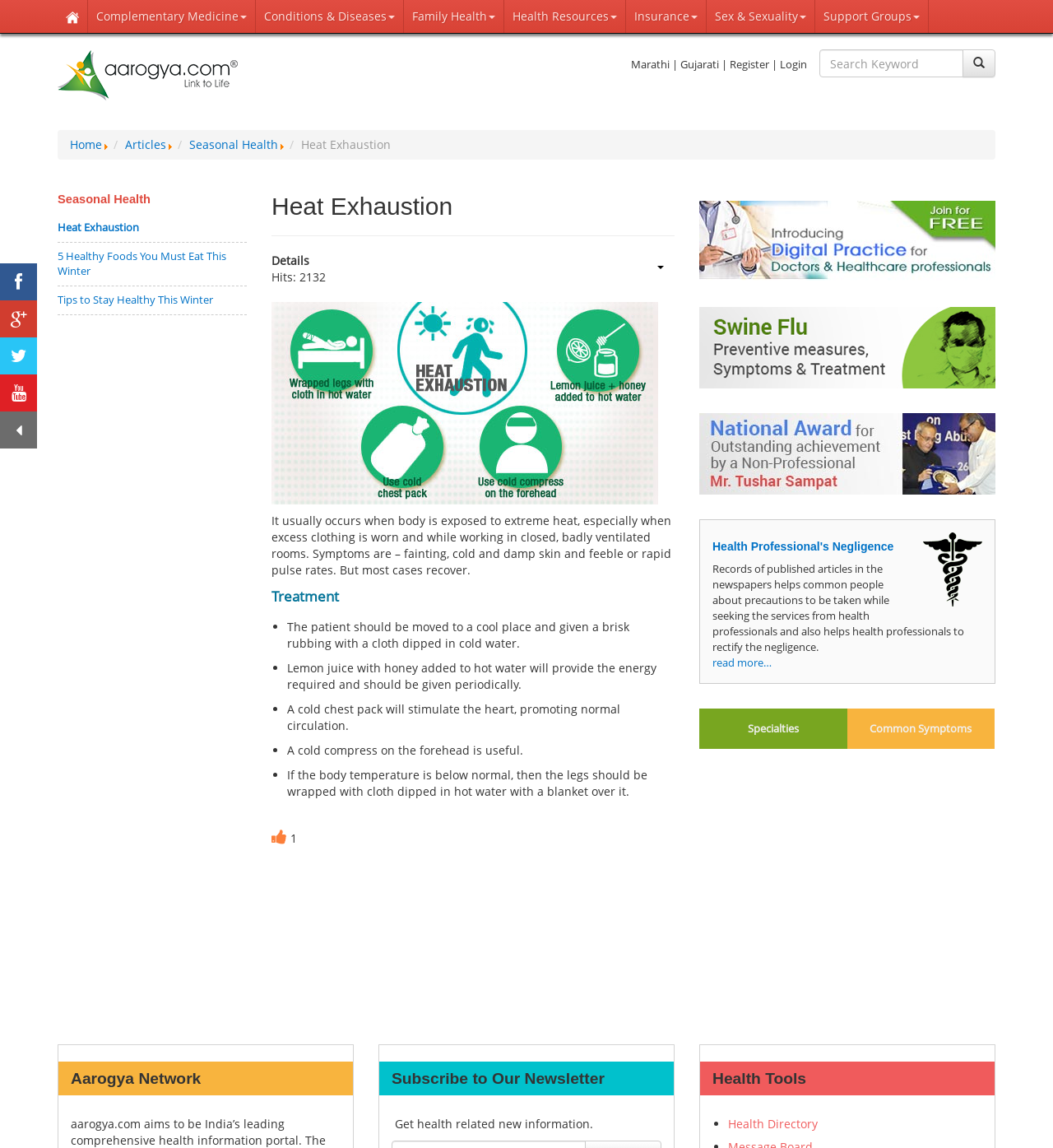Can you find the bounding box coordinates of the area I should click to execute the following instruction: "register to the website"?

[0.693, 0.049, 0.731, 0.062]